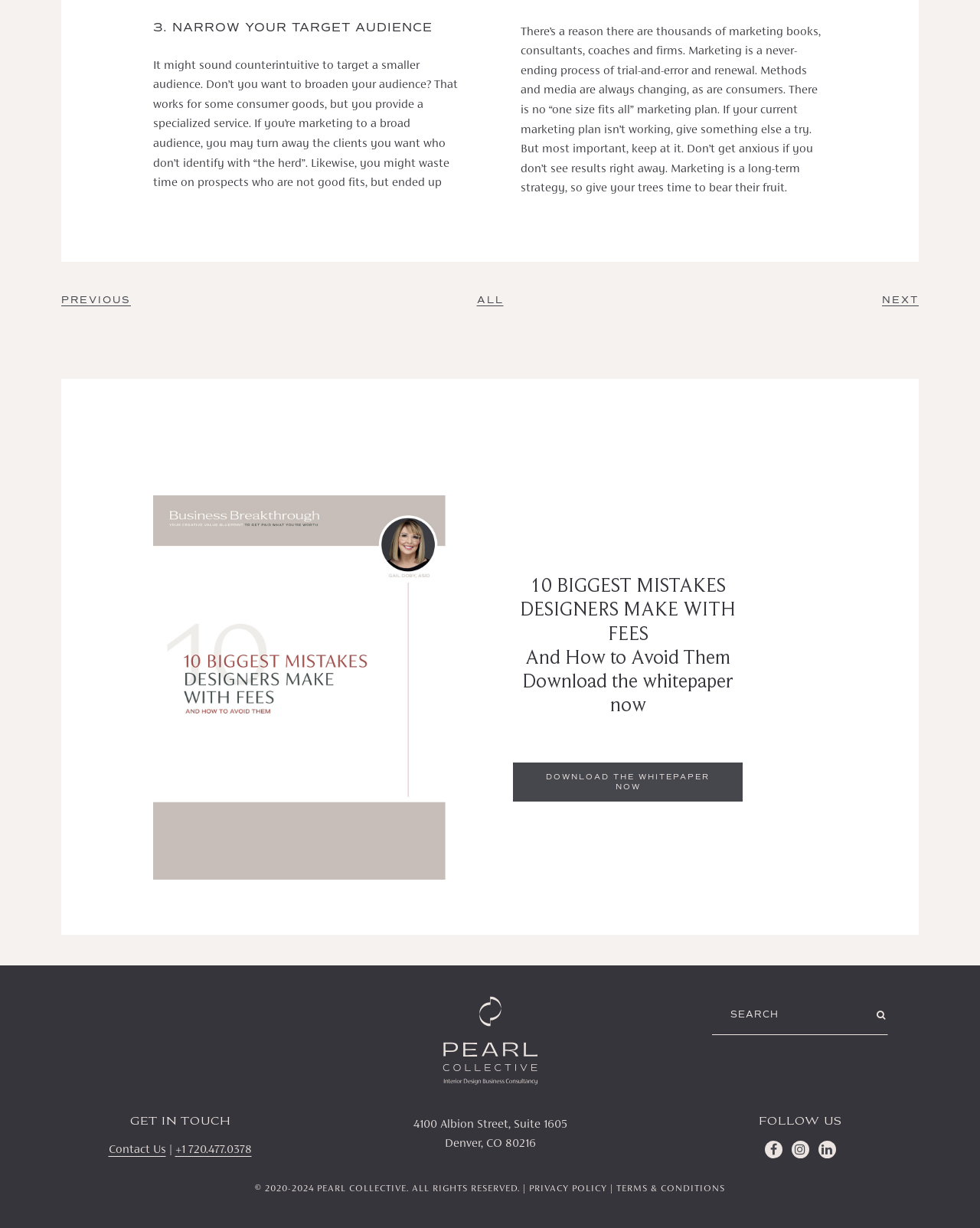Determine the bounding box coordinates for the clickable element to execute this instruction: "download the whitepaper now". Provide the coordinates as four float numbers between 0 and 1, i.e., [left, top, right, bottom].

[0.523, 0.621, 0.758, 0.653]